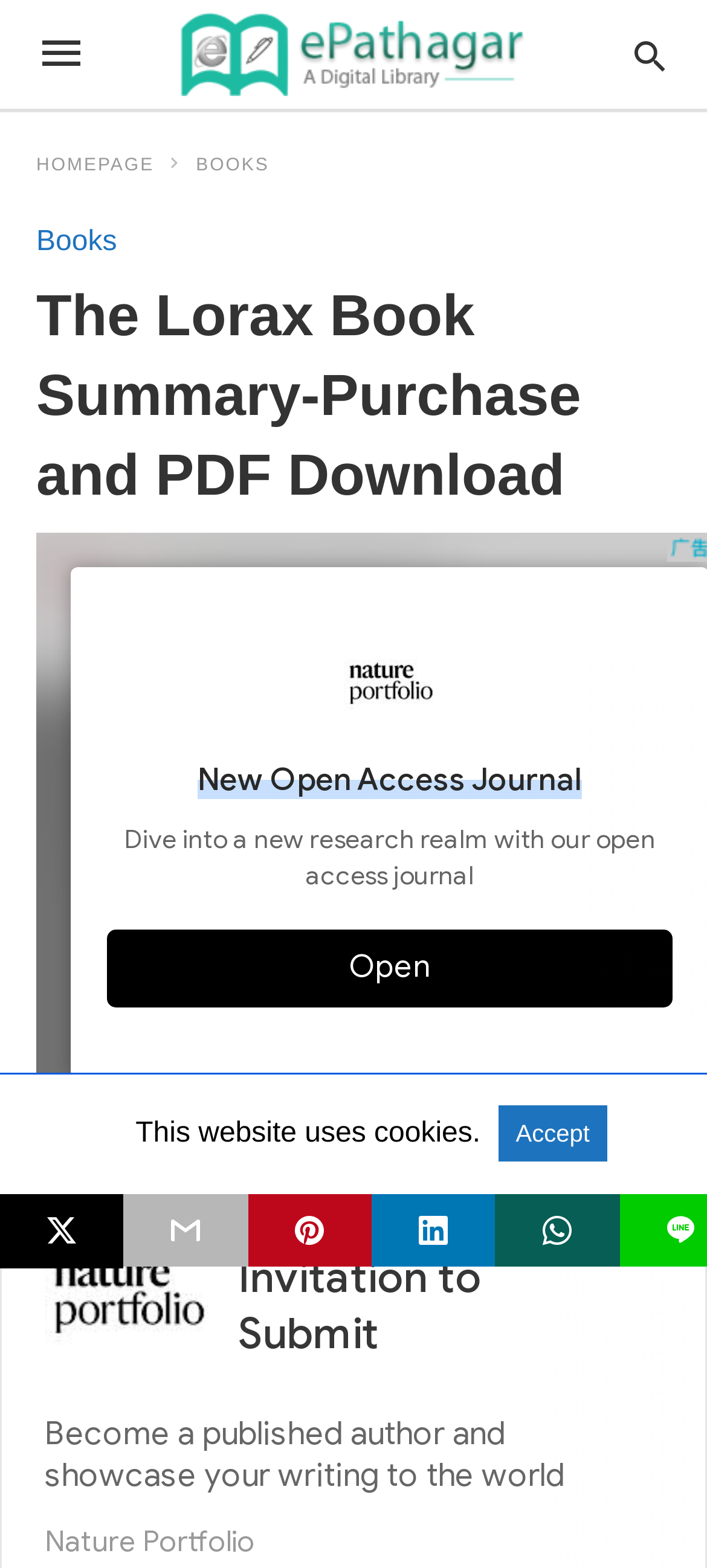Using the information in the image, give a detailed answer to the following question: Is there a search function on the webpage?

There is a search function on the webpage, which is indicated by the label 'Type your query' next to a search icon at the top right corner of the webpage.